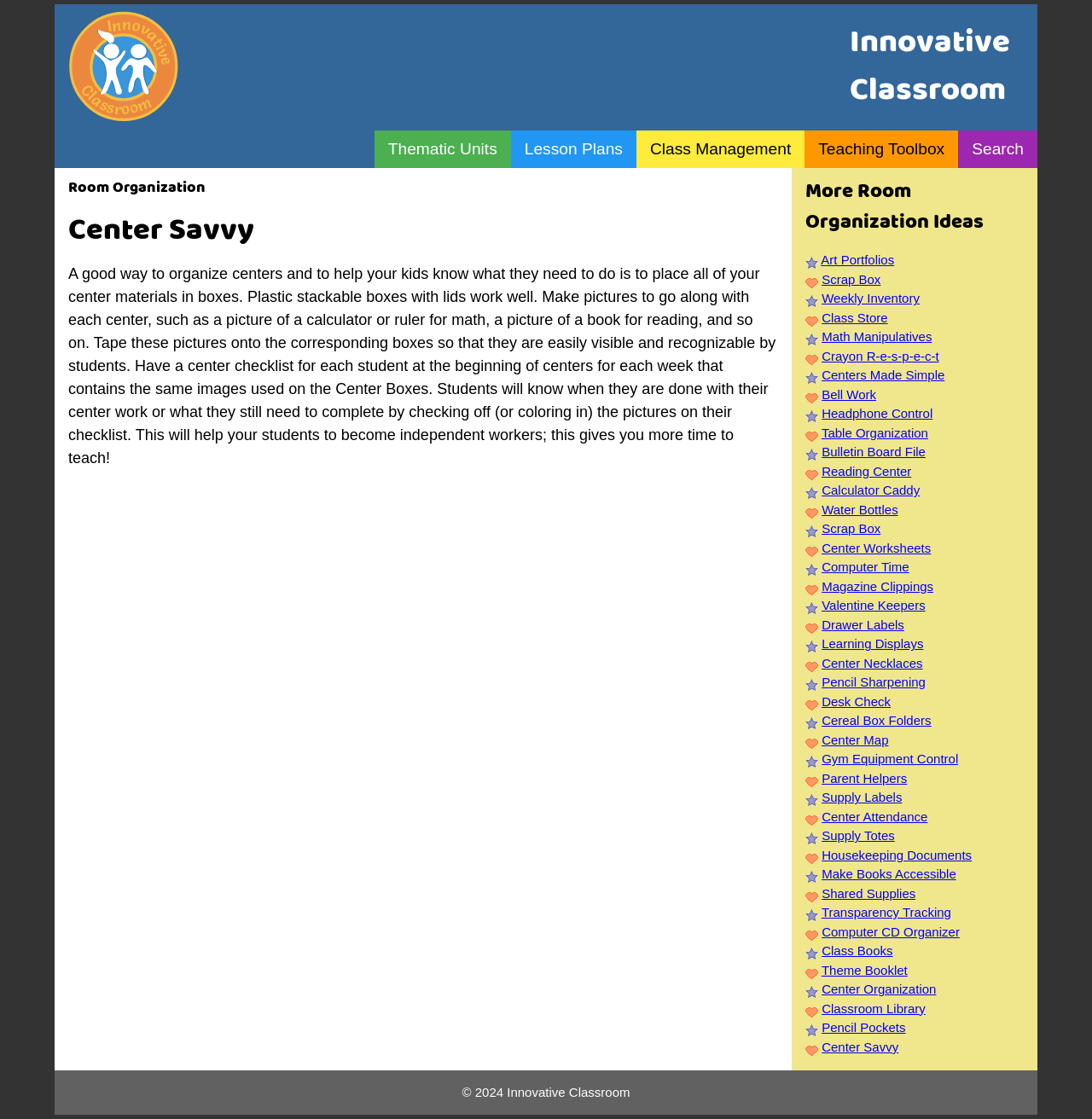What is the link 'Art Portfolios' related to?
Answer with a single word or phrase, using the screenshot for reference.

Room Organization